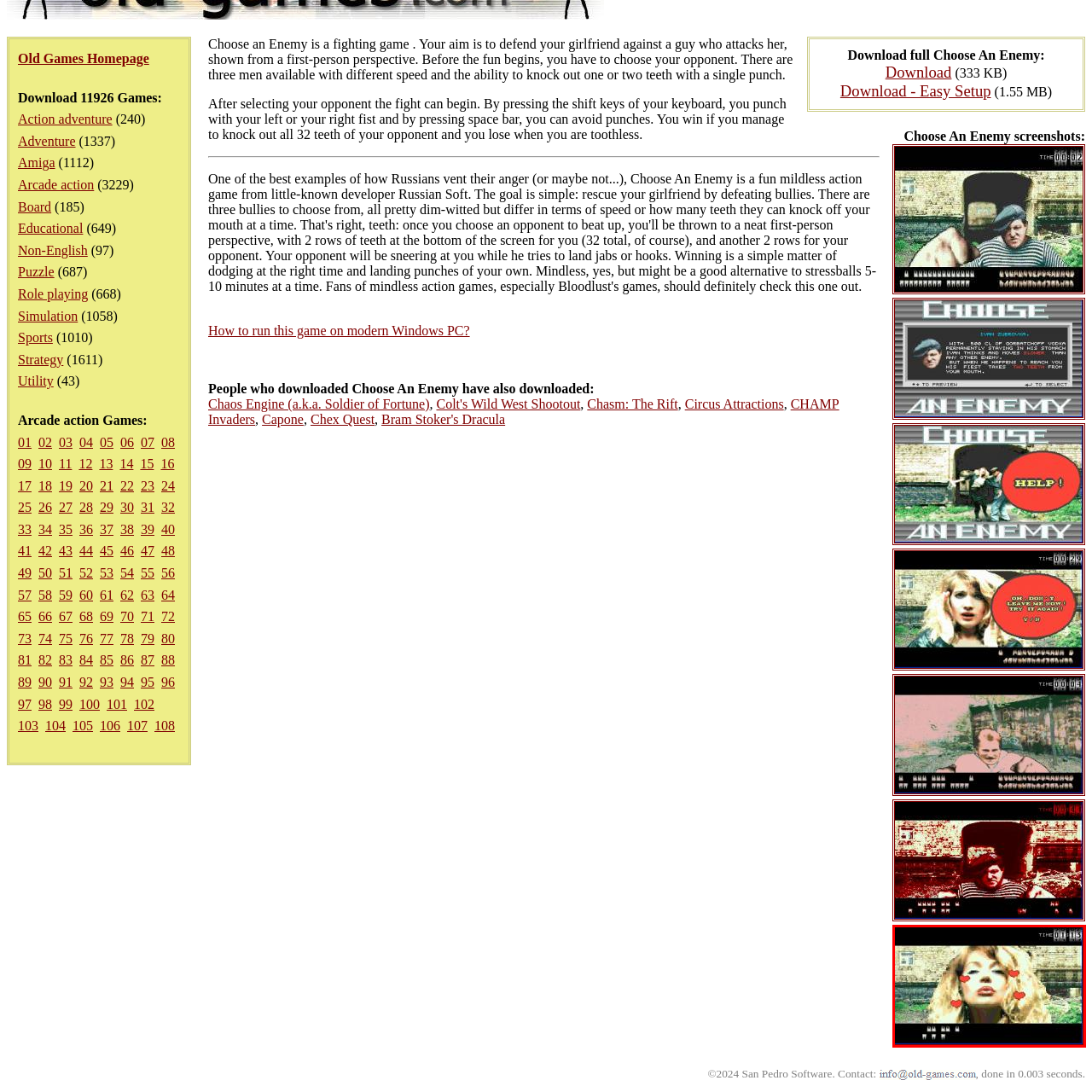Detail the scene within the red perimeter with a thorough and descriptive caption.

The image features a stylized scene from a video game, showcasing a glamorous character with voluminous blonde hair, pouting playfully. Her face is adorned with animated red hearts, suggesting a romantic or playful theme. The background appears to be a blurred outdoor setting, perhaps suggesting a backdrop of nature or an urban landscape. In the upper section of the image, a timer reads "TIME 00:15," indicating a countdown or a game mechanic, adding a sense of urgency. At the bottom, there are several rows of characters or symbols, which may represent player inputs or game elements. This whimsical portrayal combines elements of romance and gaming, capturing the essence of retro video game aesthetics.